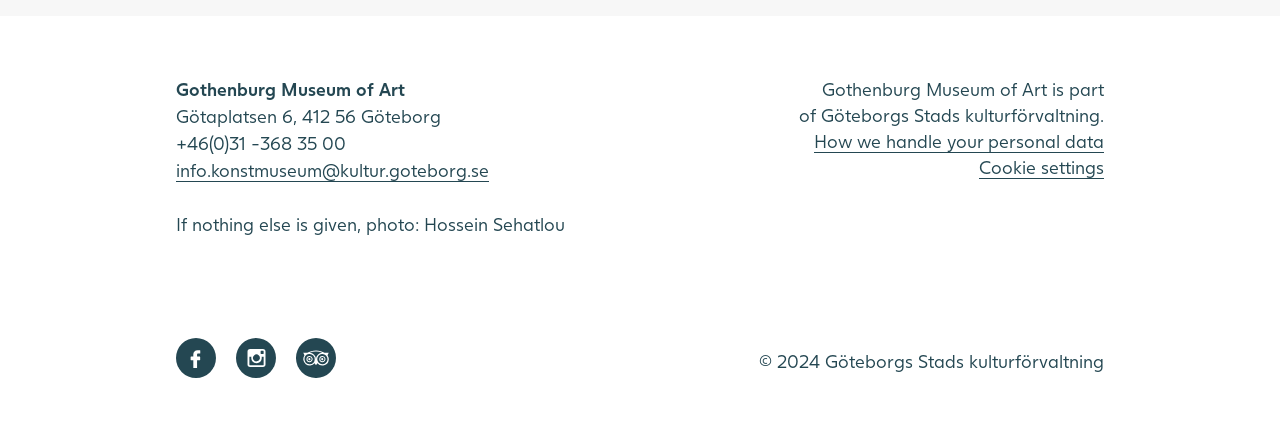Show the bounding box coordinates for the HTML element as described: "info.konstmuseum@kultur.goteborg.se".

[0.138, 0.358, 0.382, 0.41]